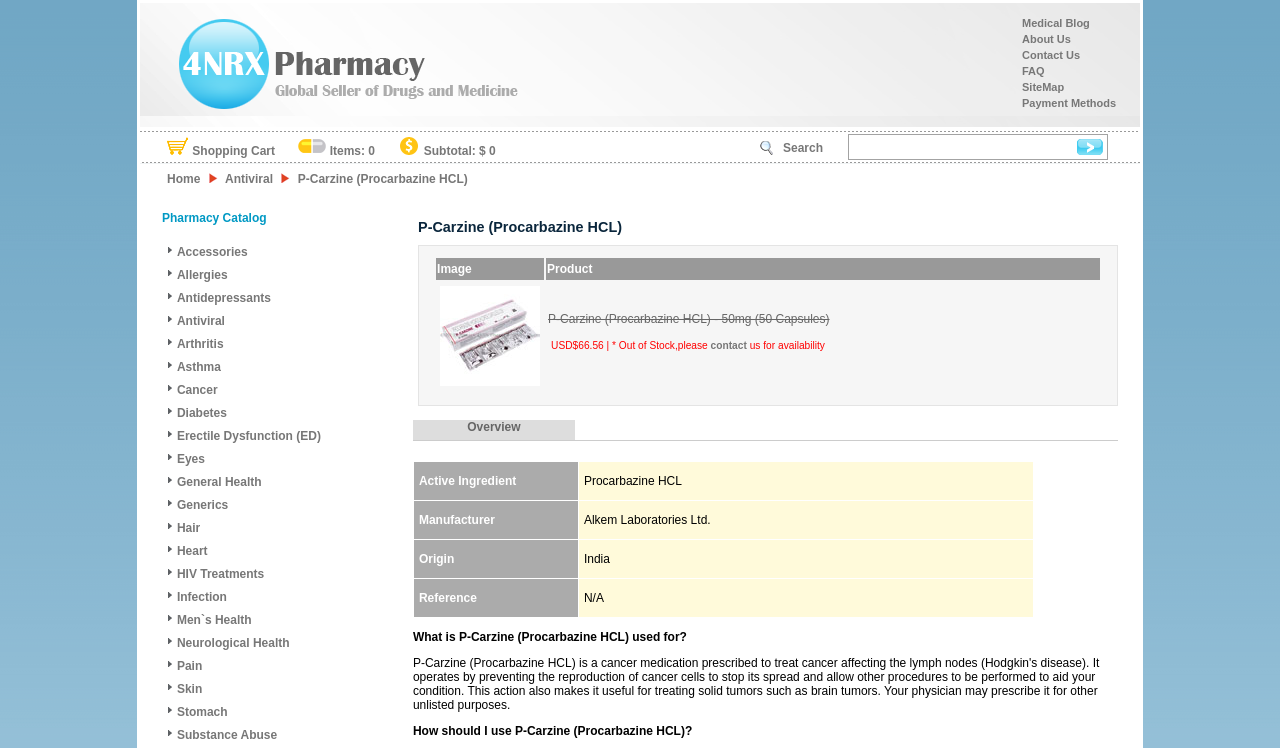Identify and provide the bounding box for the element described by: "About Us".

[0.797, 0.044, 0.891, 0.066]